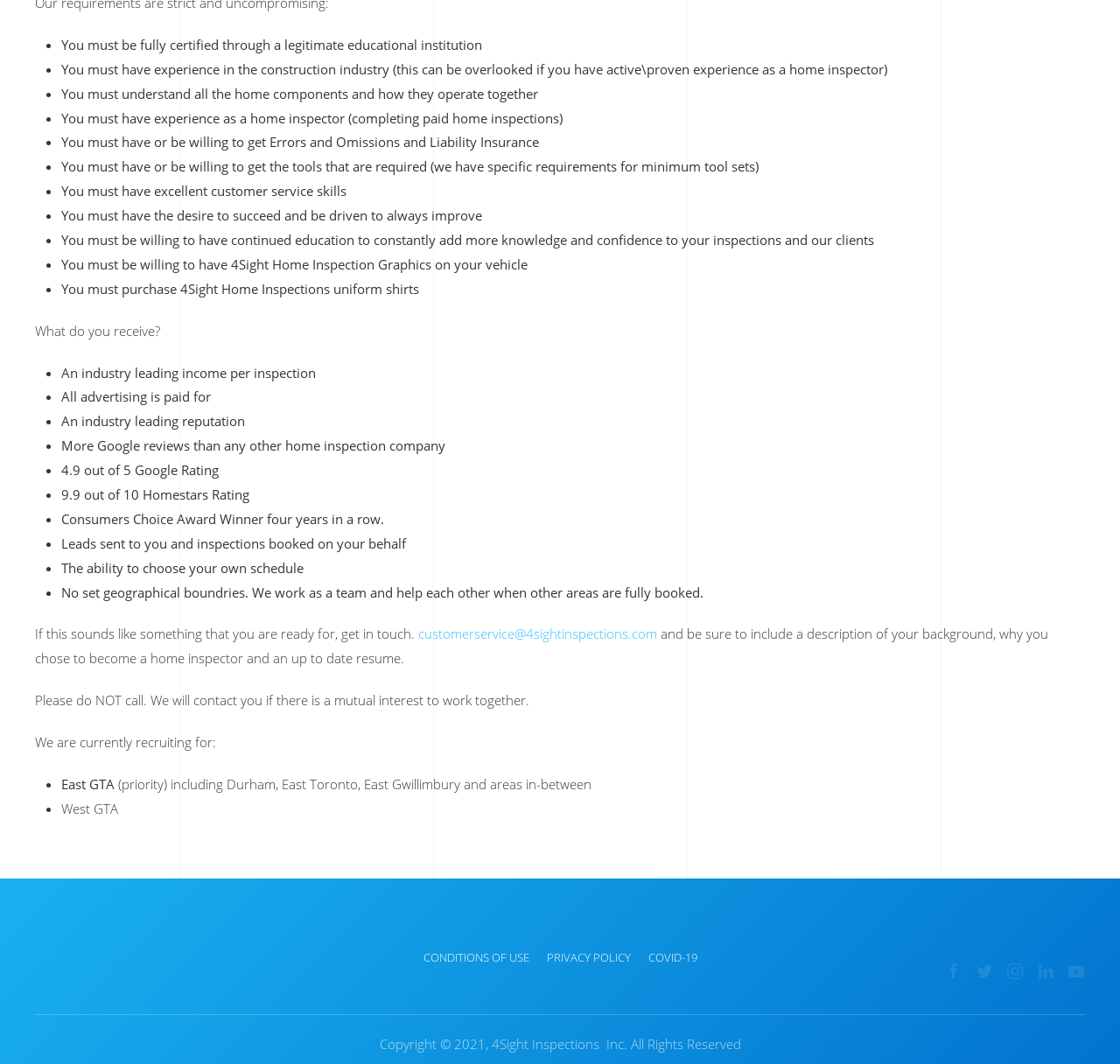Using the description "customerservice@4sightinspections.com", locate and provide the bounding box of the UI element.

[0.373, 0.588, 0.587, 0.604]